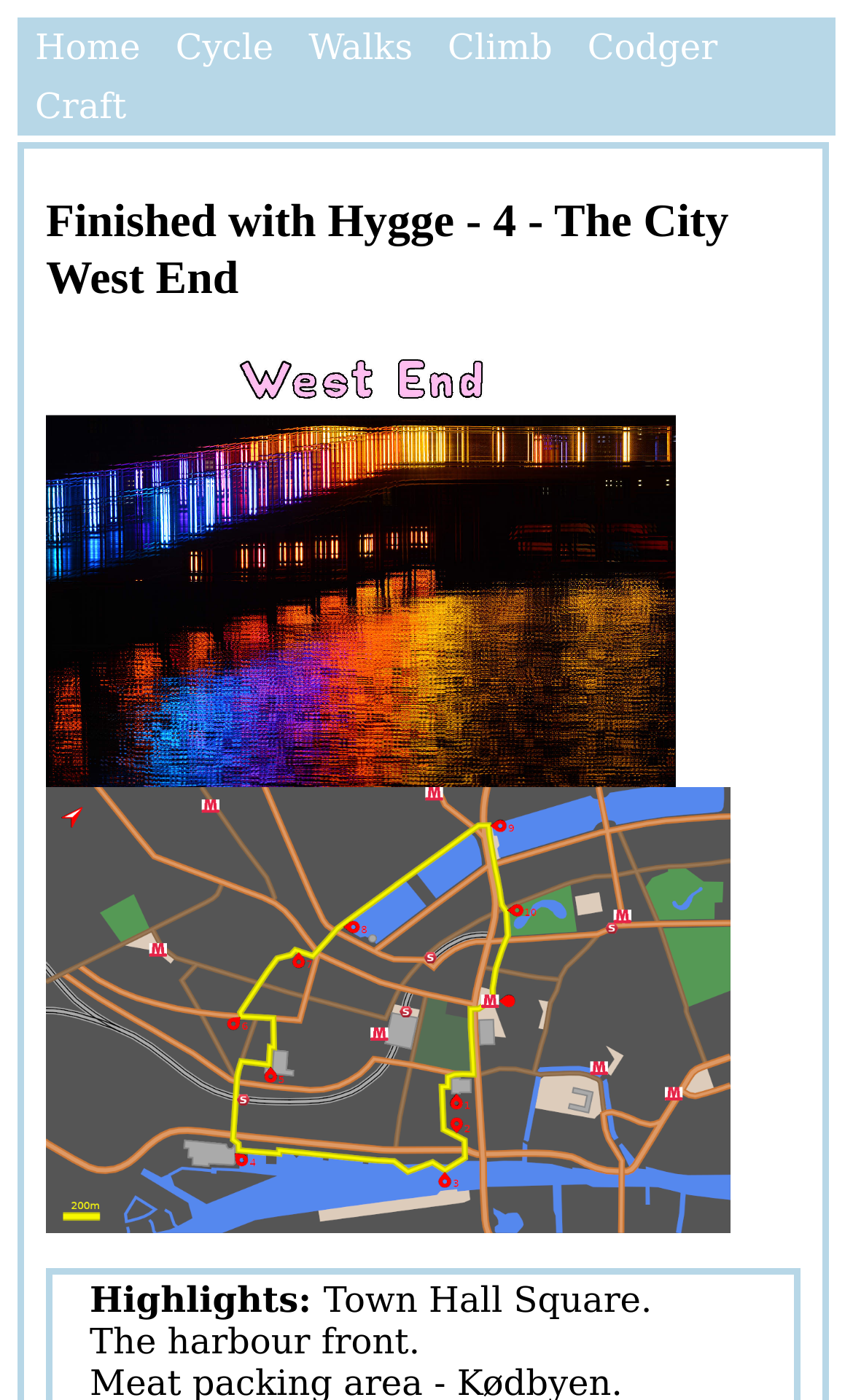Find the UI element described as: "Cycle" and predict its bounding box coordinates. Ensure the coordinates are four float numbers between 0 and 1, [left, top, right, bottom].

[0.185, 0.012, 0.341, 0.055]